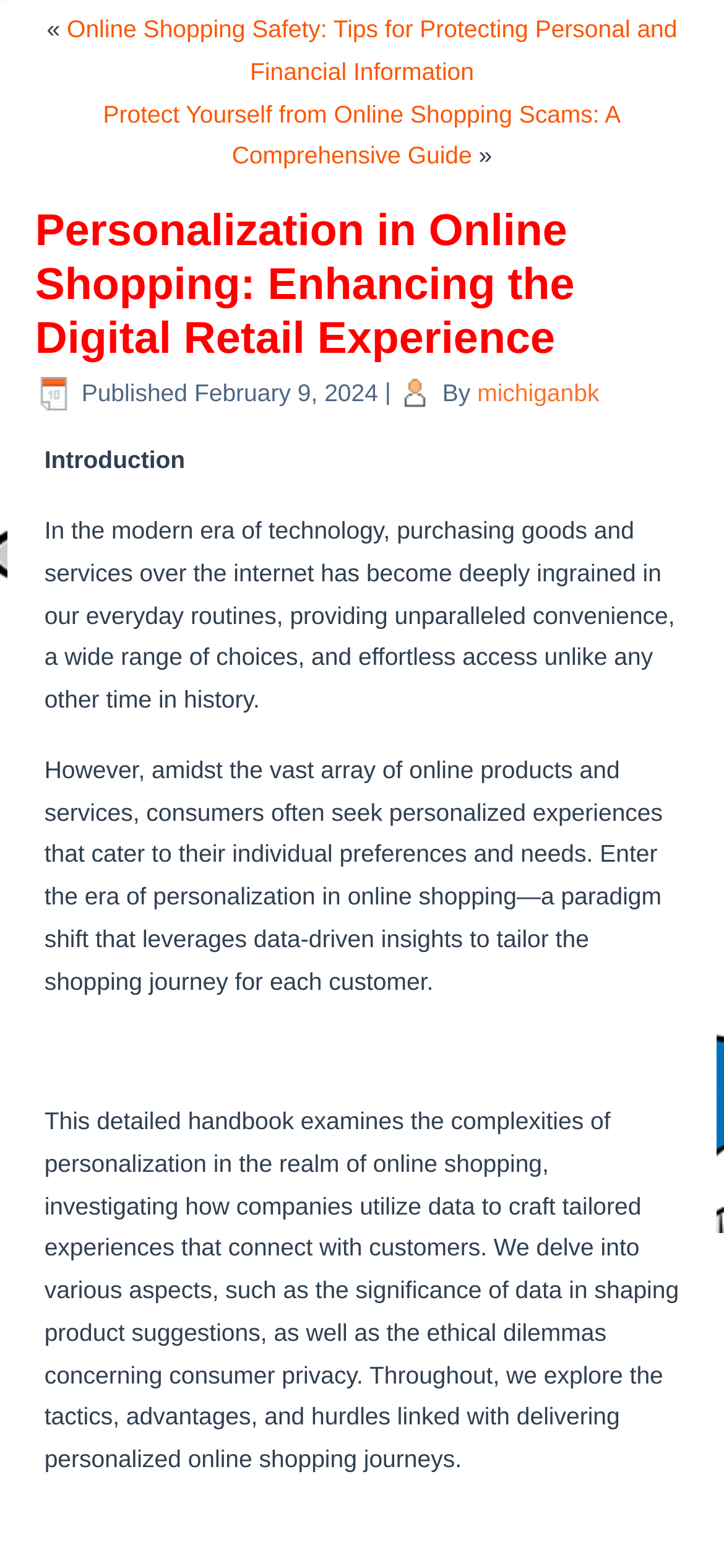Please find the main title text of this webpage.

Personalization in Online Shopping: Enhancing the Digital Retail Experience